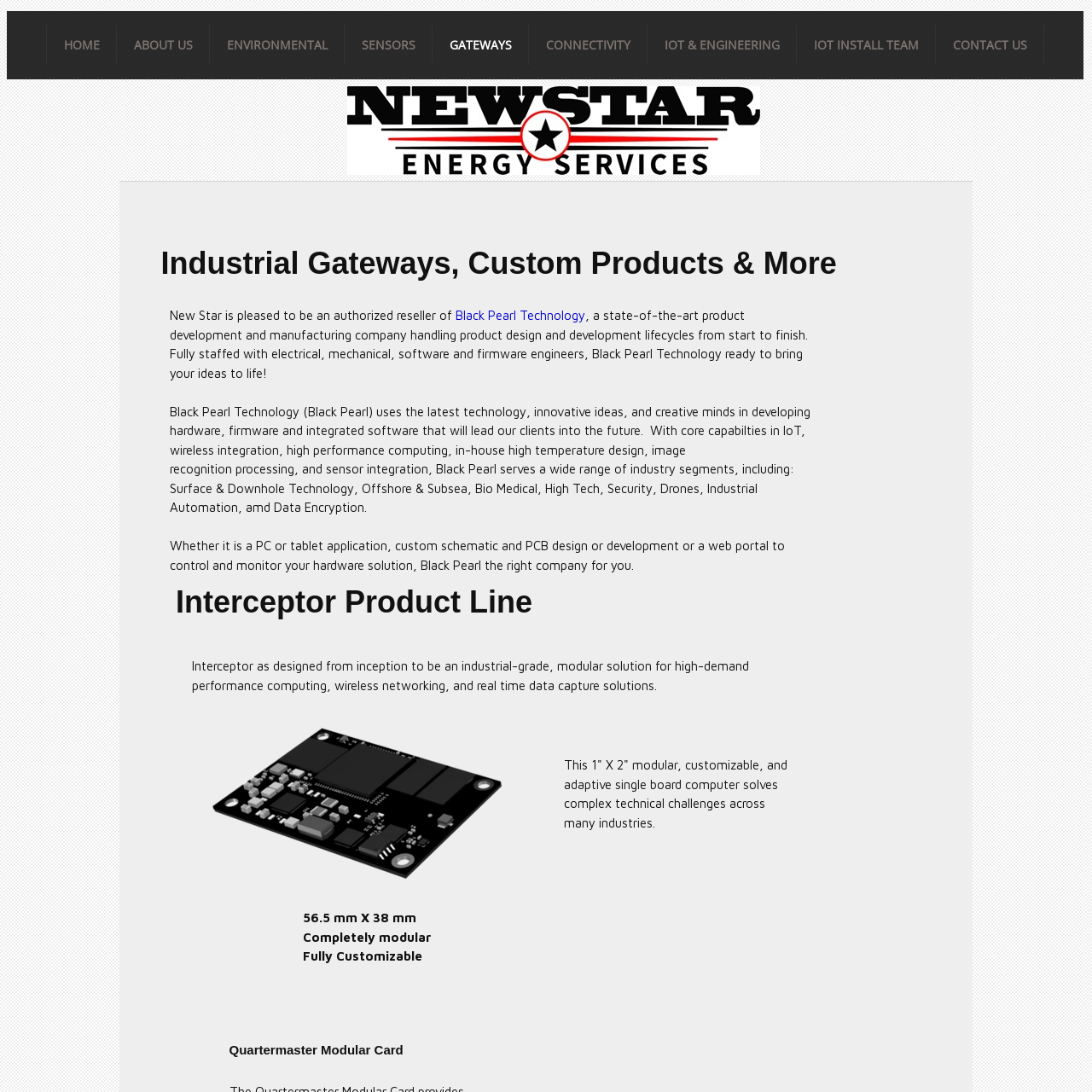Provide the bounding box coordinates of the area you need to click to execute the following instruction: "Click on the 'Black Pearl Technology' link".

[0.417, 0.282, 0.536, 0.295]